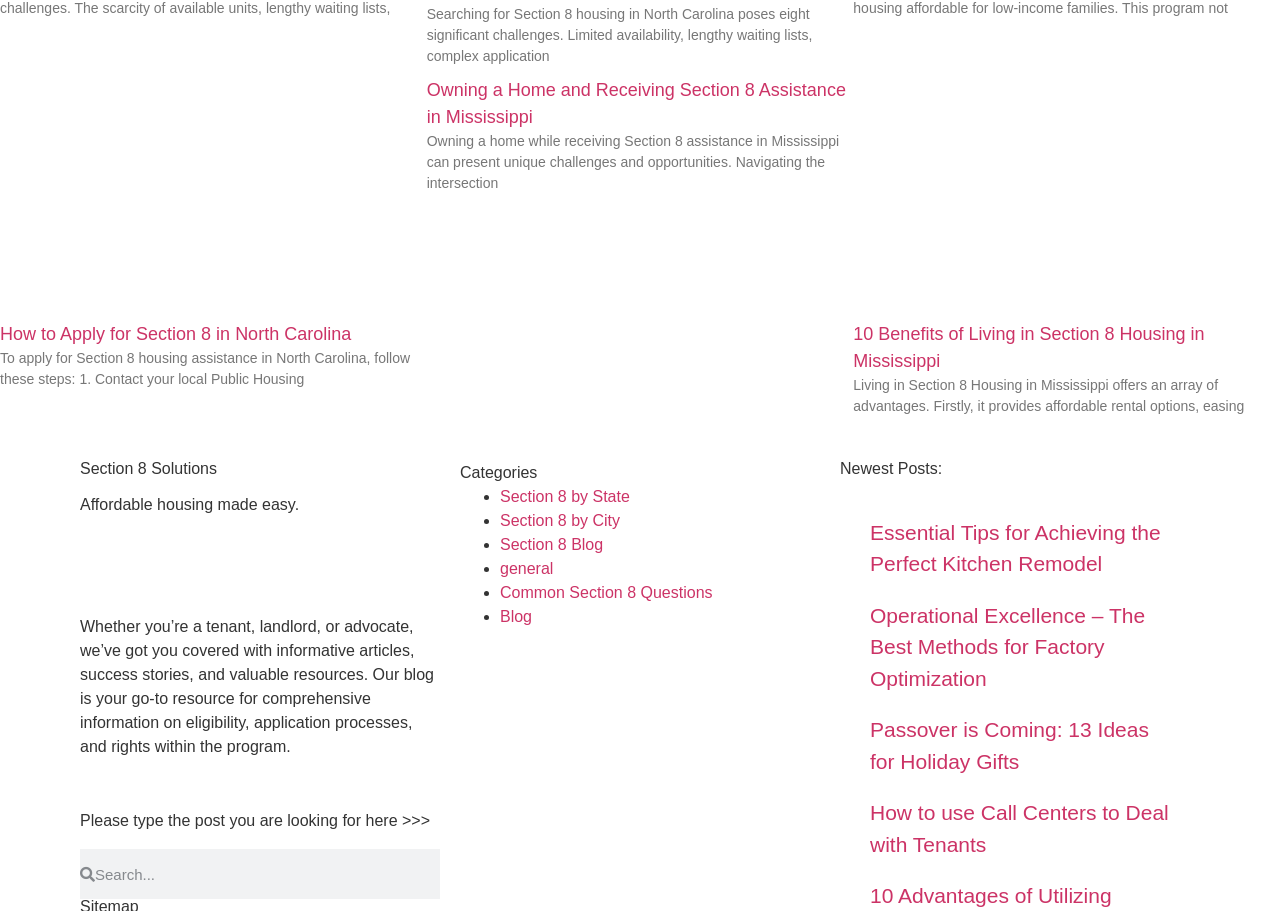Answer the question with a single word or phrase: 
What is the main topic of this webpage?

Section 8 housing